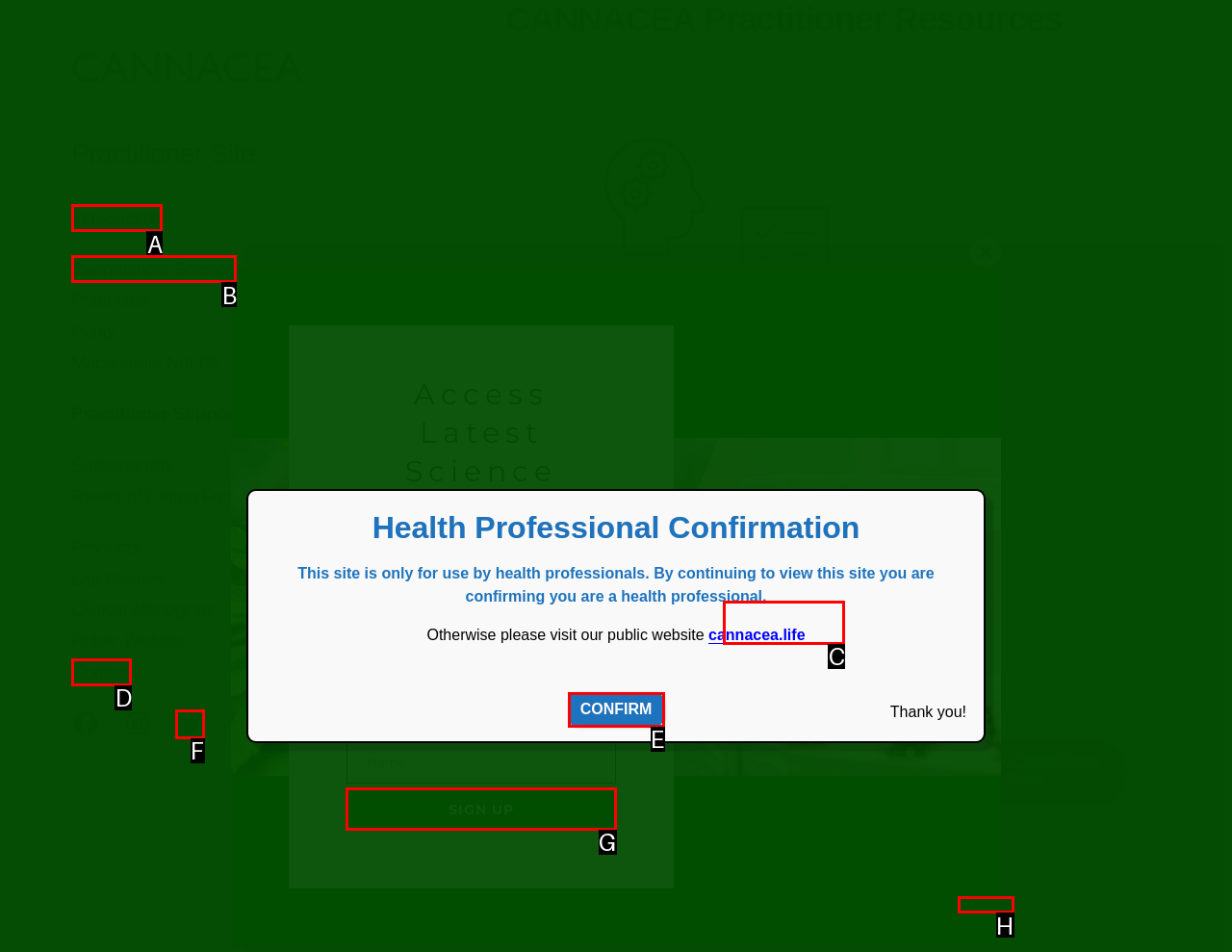Tell me which one HTML element I should click to complete the following task: Click on the SIGN UP button Answer with the option's letter from the given choices directly.

G